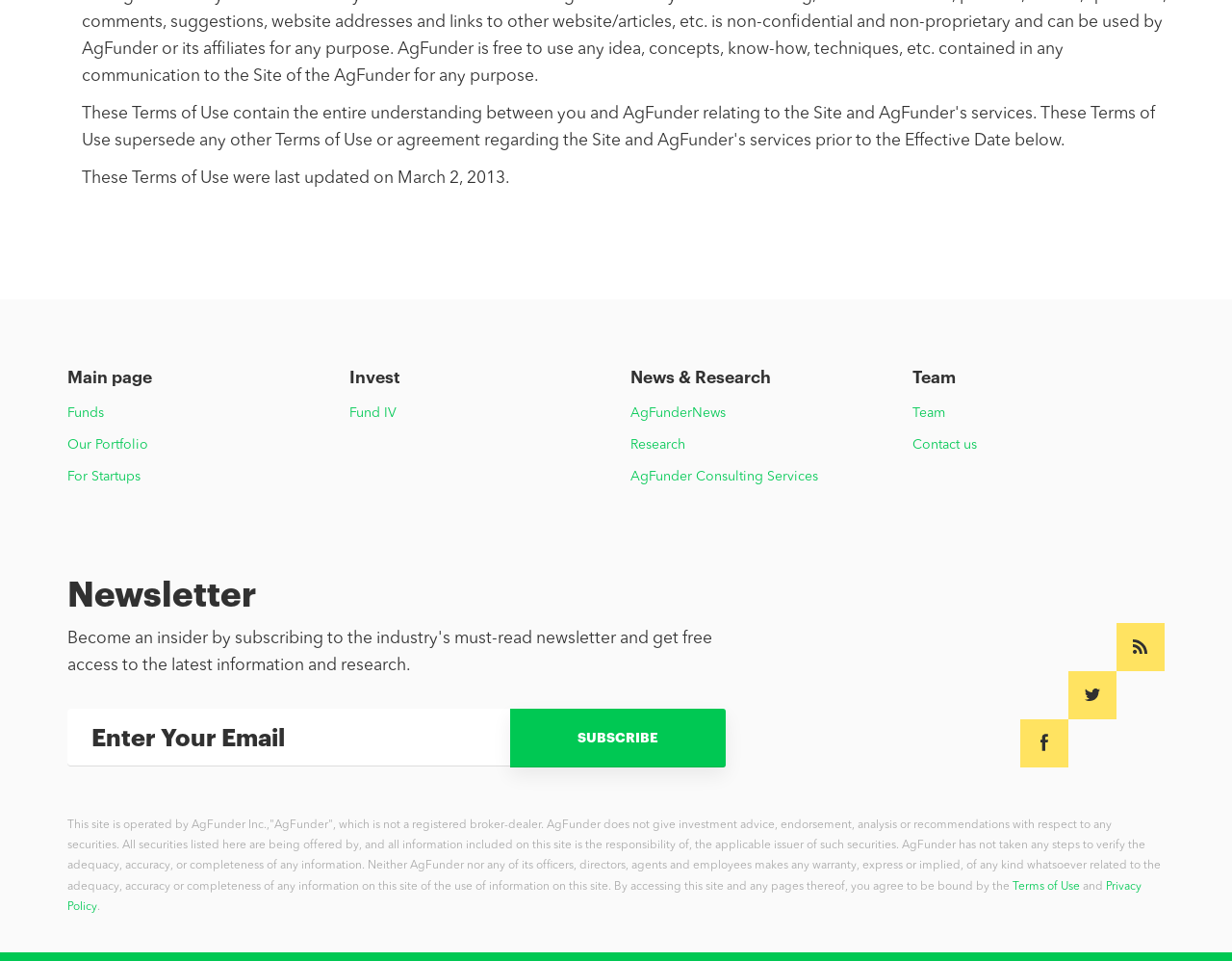What is the name of the company operating this website?
Please craft a detailed and exhaustive response to the question.

The answer can be found in the StaticText element at the bottom of the webpage, which states 'This site is operated by AgFunder Inc.'.